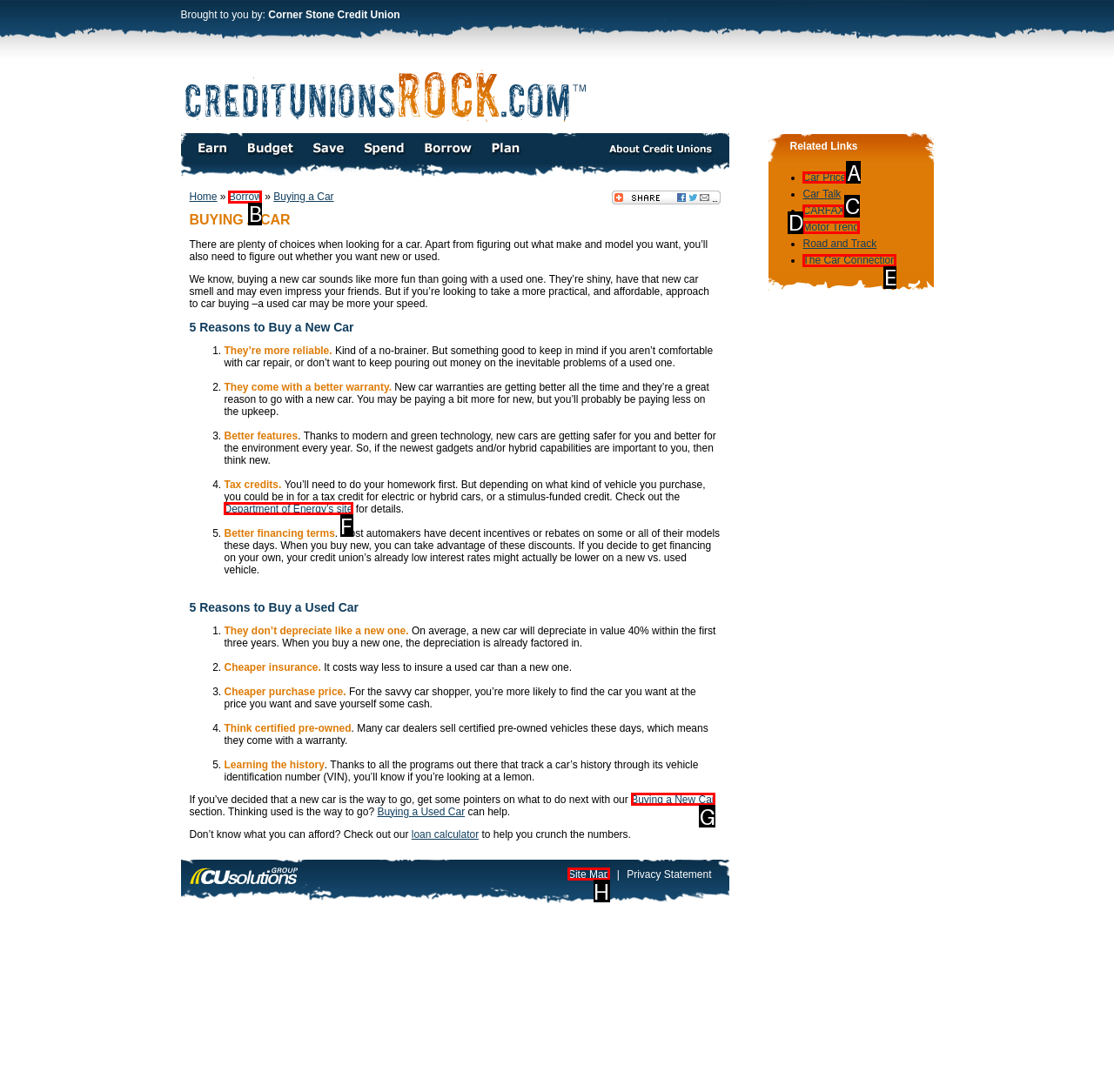Identify the HTML element to click to execute this task: Click 'Car Price' Respond with the letter corresponding to the proper option.

A